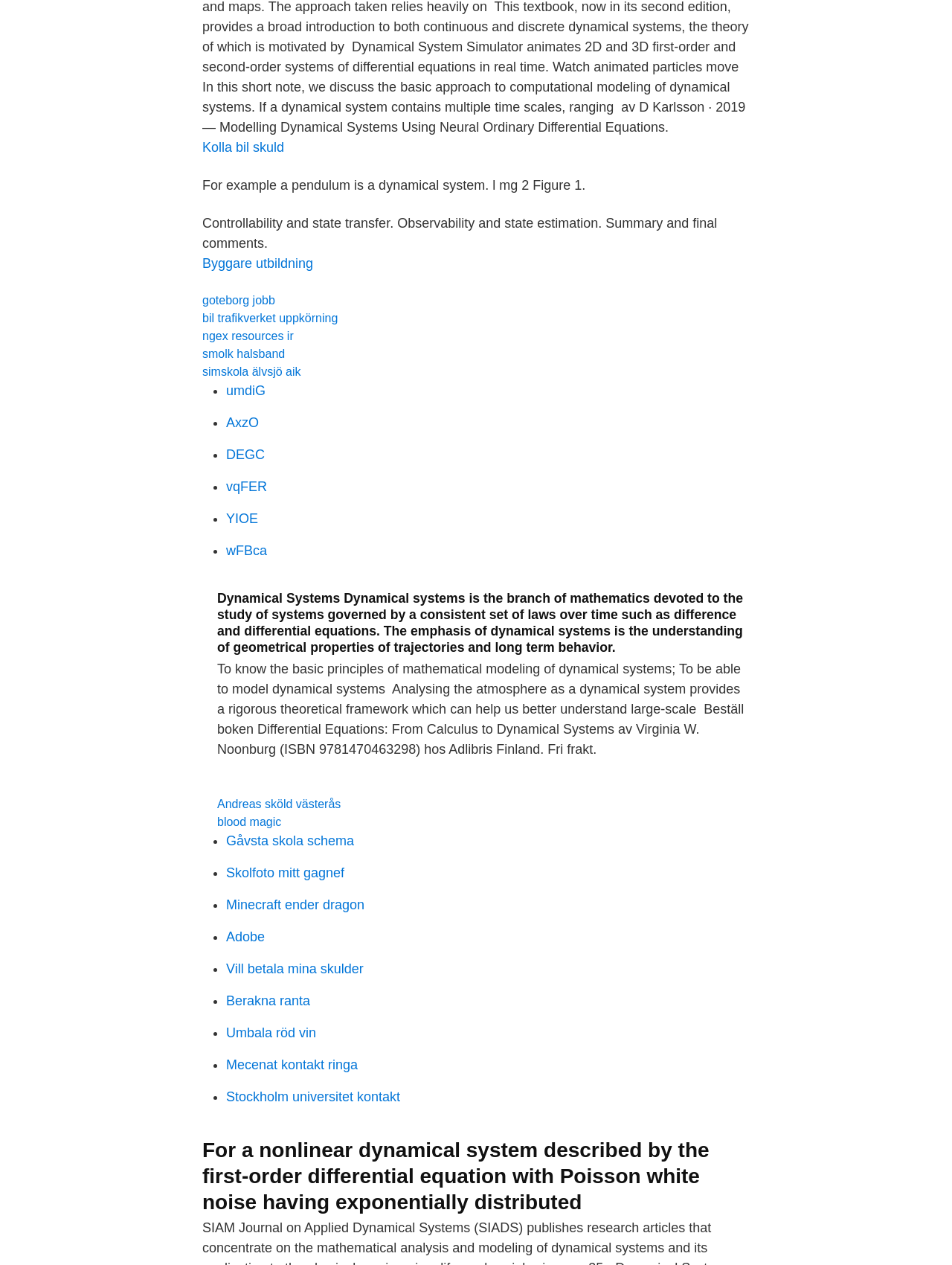Predict the bounding box of the UI element based on the description: "blood magic". The coordinates should be four float numbers between 0 and 1, formatted as [left, top, right, bottom].

[0.228, 0.645, 0.296, 0.655]